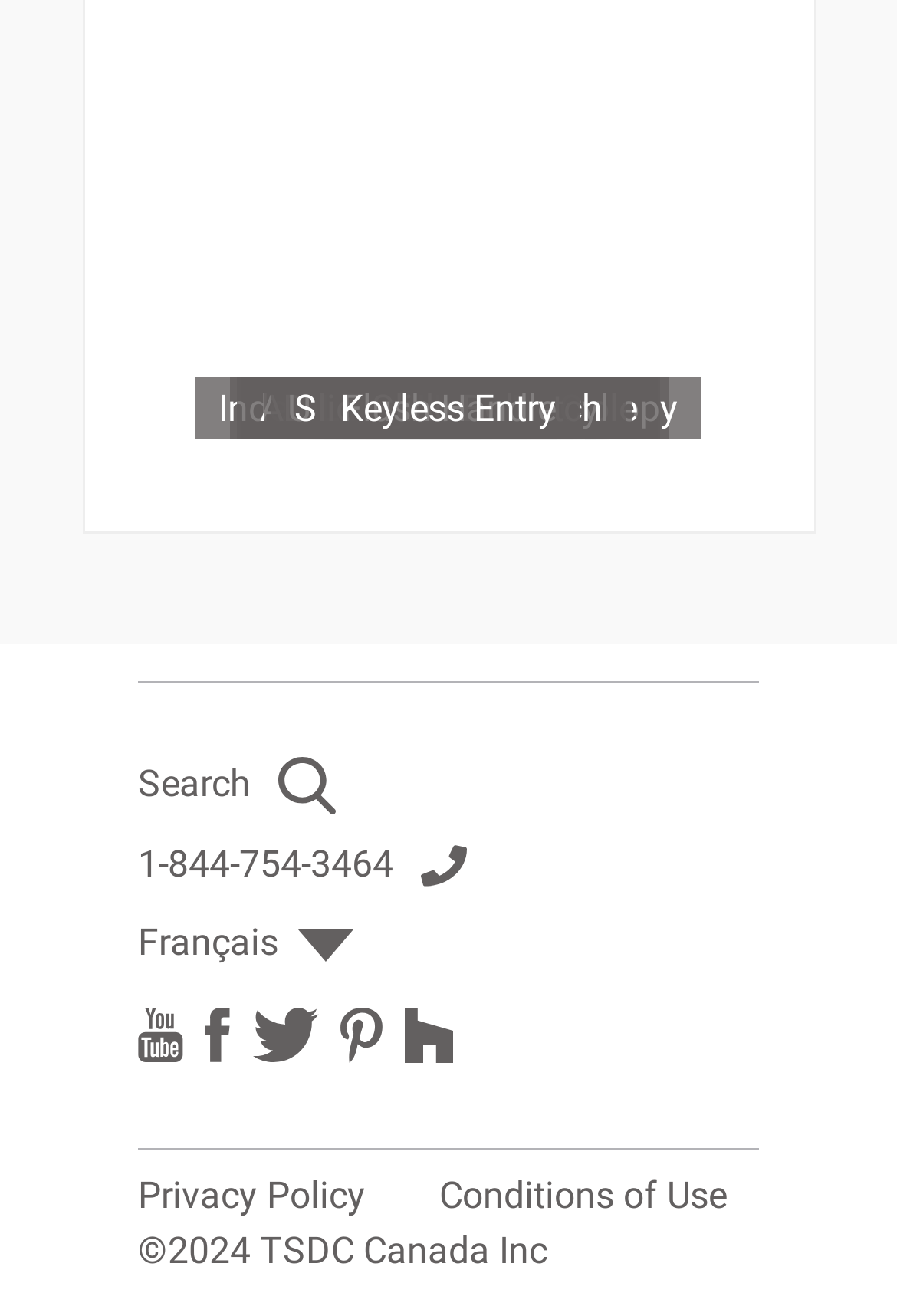Look at the image and answer the question in detail:
What is the language option provided?

I found a link with the text 'Français', which is the French language. Therefore, the language option provided is French.